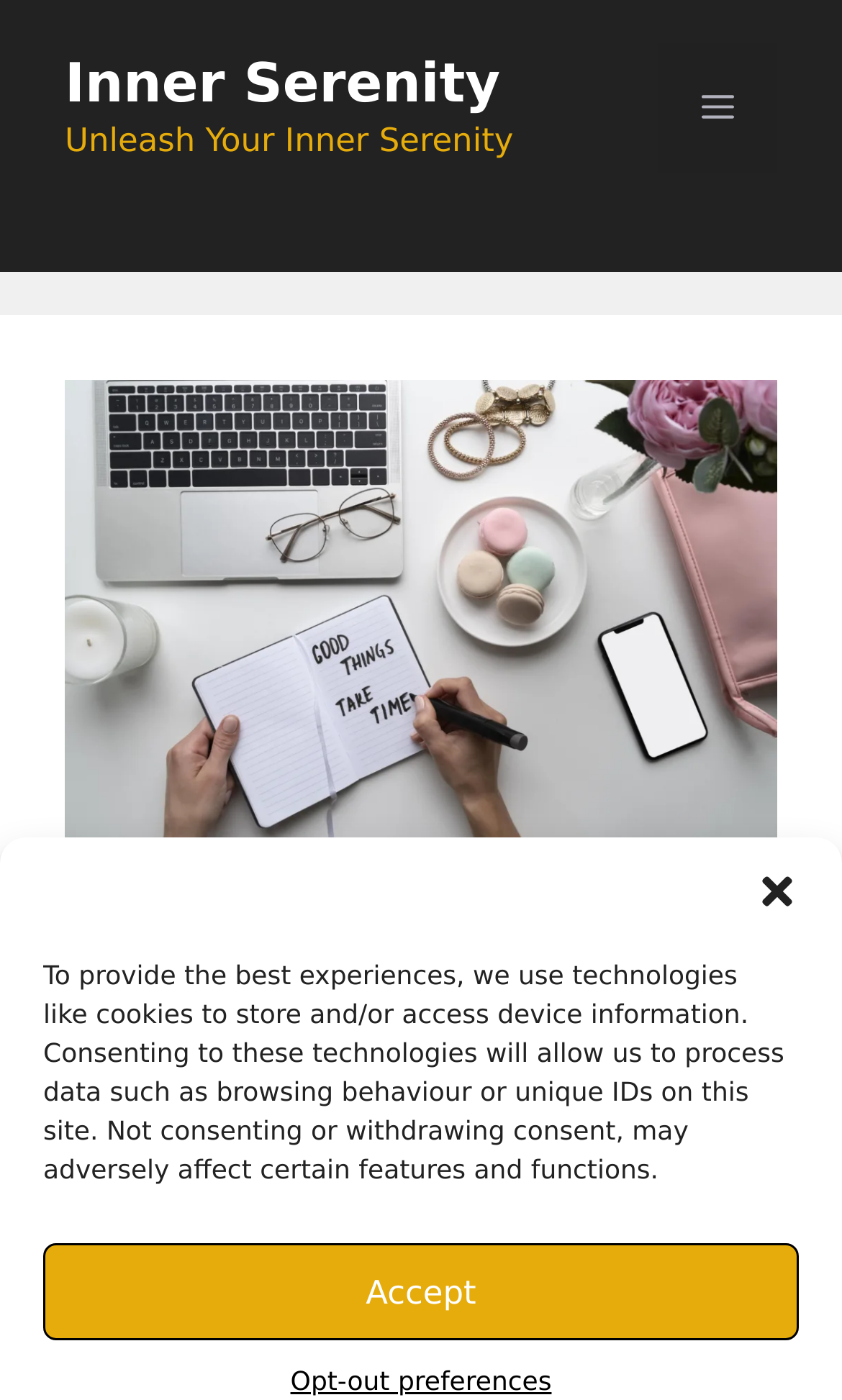Explain the webpage in detail.

The webpage is about self-care, with a focus on 12 essential steps to prioritize one's well-being. At the top, there is a banner with the site's name, "Inner Serenity", and a link to the site's homepage. Below the banner, there is a navigation menu toggle button on the right side, which can be expanded to reveal the primary menu.

On the left side, there is a large image related to the topic of self-care, taking up most of the width of the page. Above the image, there is a heading that reads "12 Steps to Self-Care", which is the main title of the page. Below the heading, there is a timestamp indicating that the content was published on July 5, 2023, followed by the author's name, "Hunter Milano", which is a clickable link.

At the bottom of the page, there is a dialogue box with a button to close it. Inside the dialogue box, there is a static text explaining the use of technologies like cookies to store and access device information, and a button to accept or consent to these technologies.

Overall, the page has a clean and organized layout, with a clear focus on the main topic of self-care and easy navigation to other parts of the site.